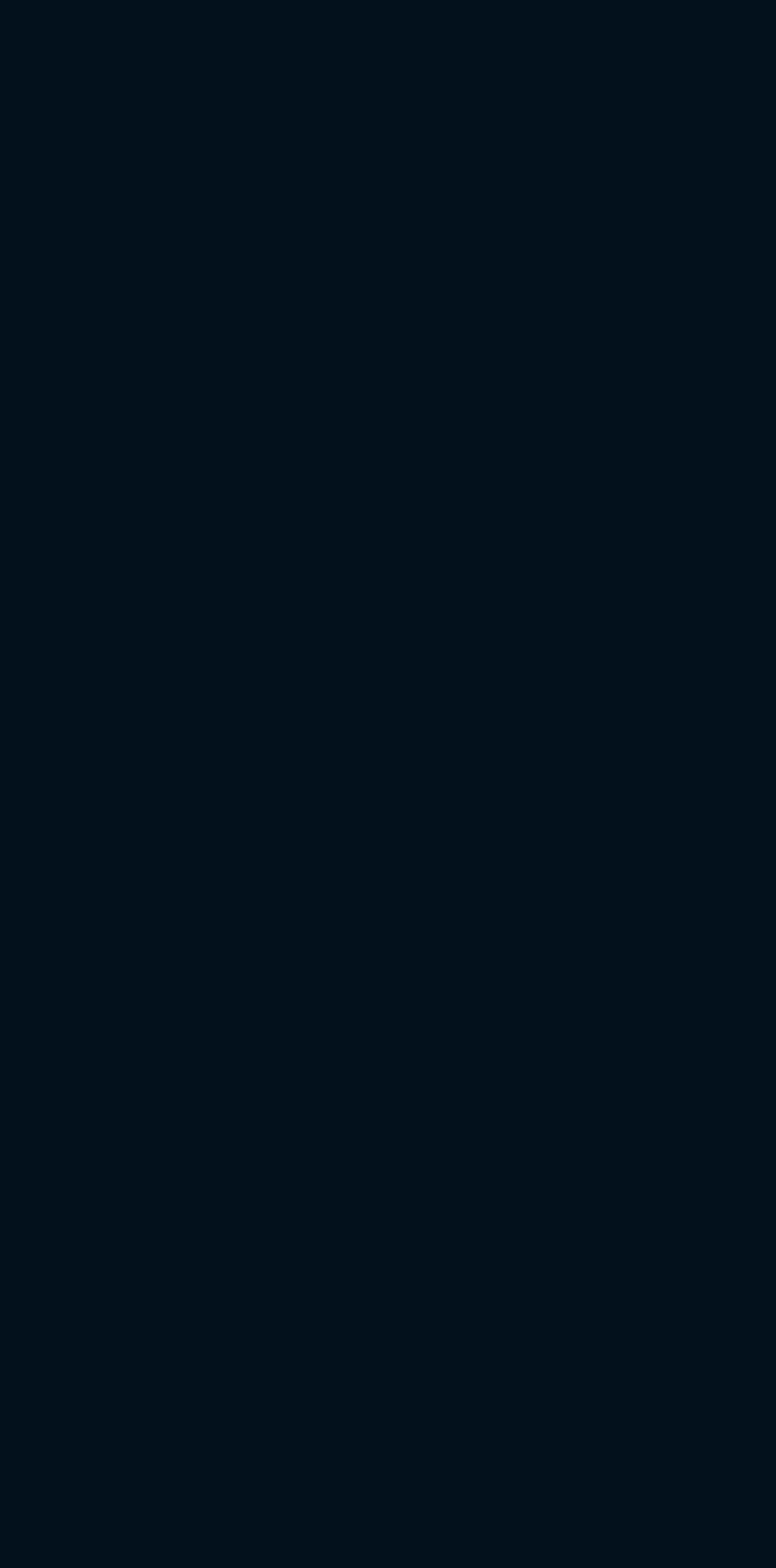Please answer the following question using a single word or phrase: 
How many blog posts are listed?

4